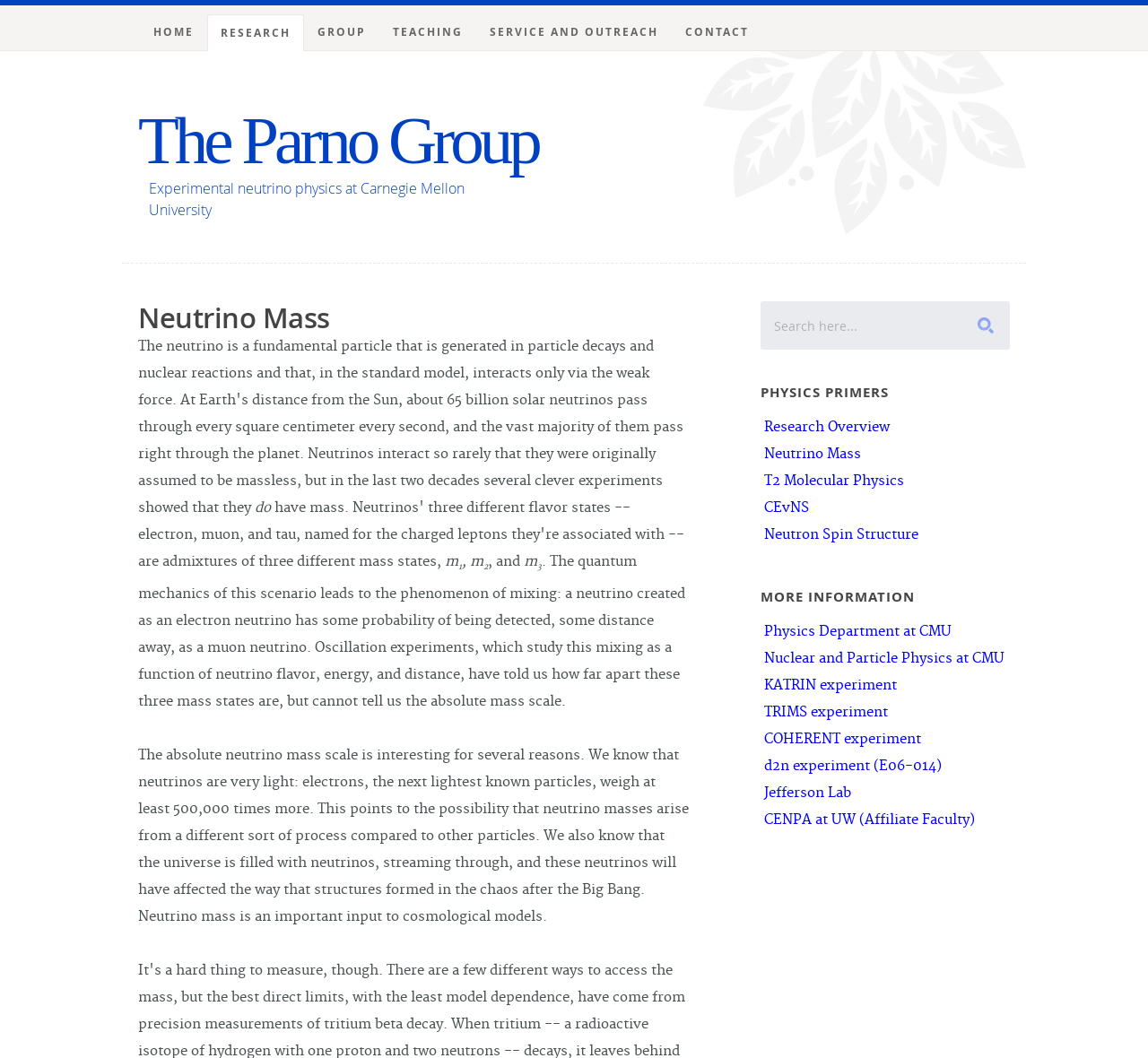Identify the bounding box coordinates necessary to click and complete the given instruction: "Click the PHYSICS PRIMERS link".

[0.663, 0.361, 0.88, 0.381]